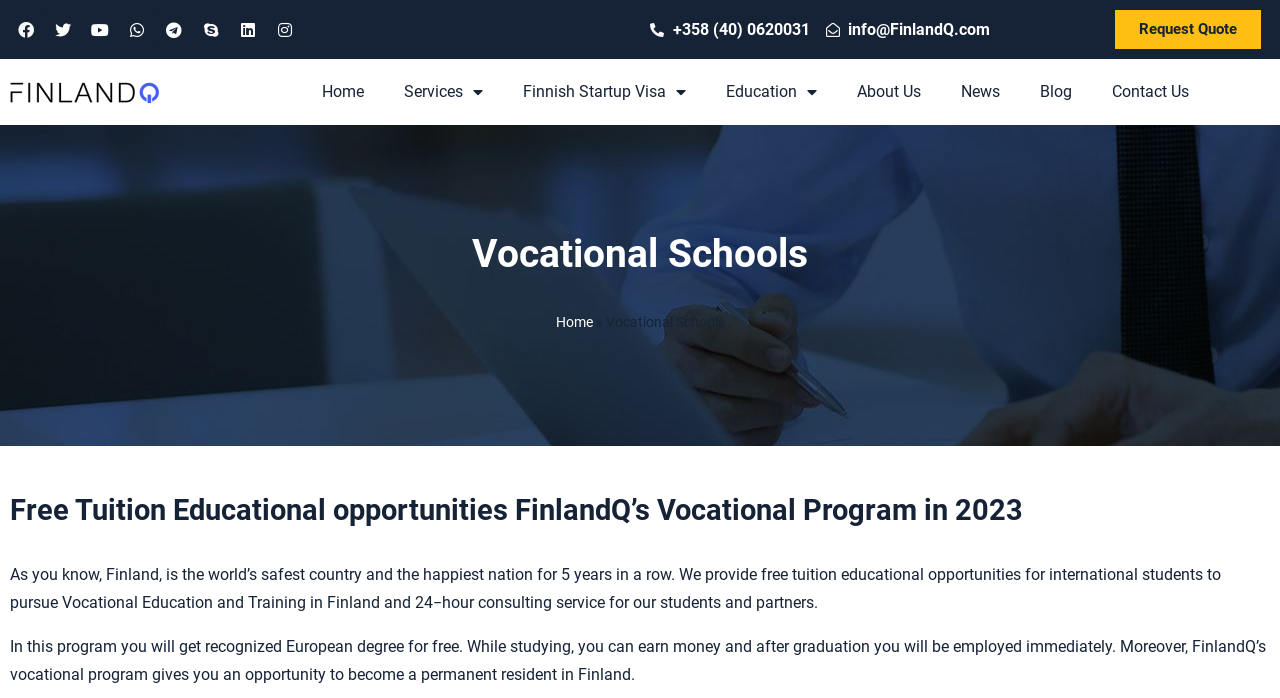What is the phone number on the webpage?
Based on the image, provide a one-word or brief-phrase response.

+358 (40) 0620031